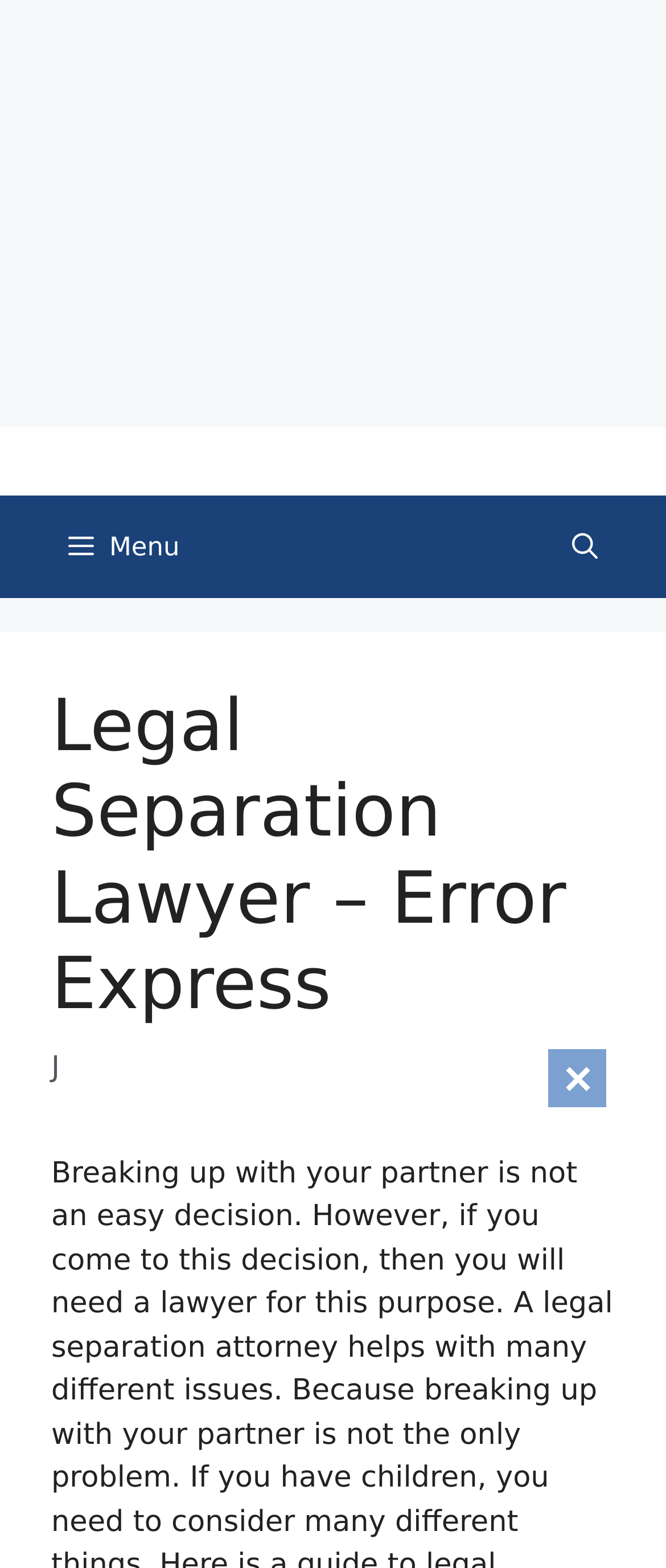Please find the bounding box for the UI component described as follows: "Menu".

[0.051, 0.316, 0.321, 0.381]